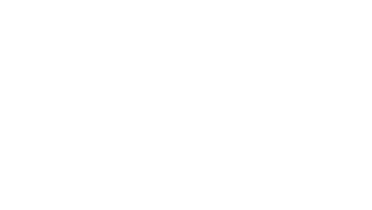What is the main purpose of the event?
Make sure to answer the question with a detailed and comprehensive explanation.

The main purpose of the event can be inferred from the caption, which states that the event is part of a Day of Action to advocate for urgent action against childhood sexual violence, and to raise awareness about the issue.